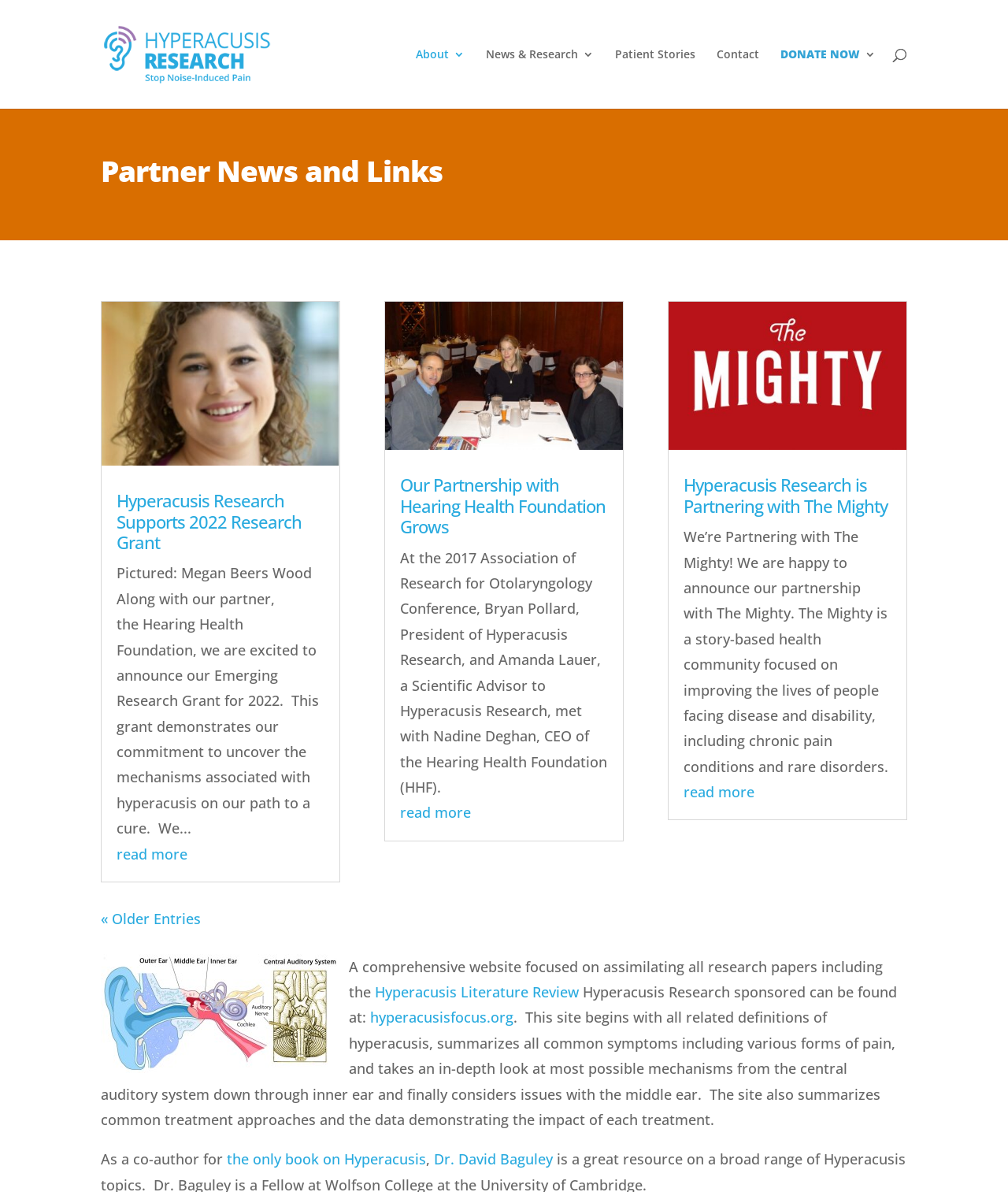Identify the main title of the webpage and generate its text content.

Partner News and Links